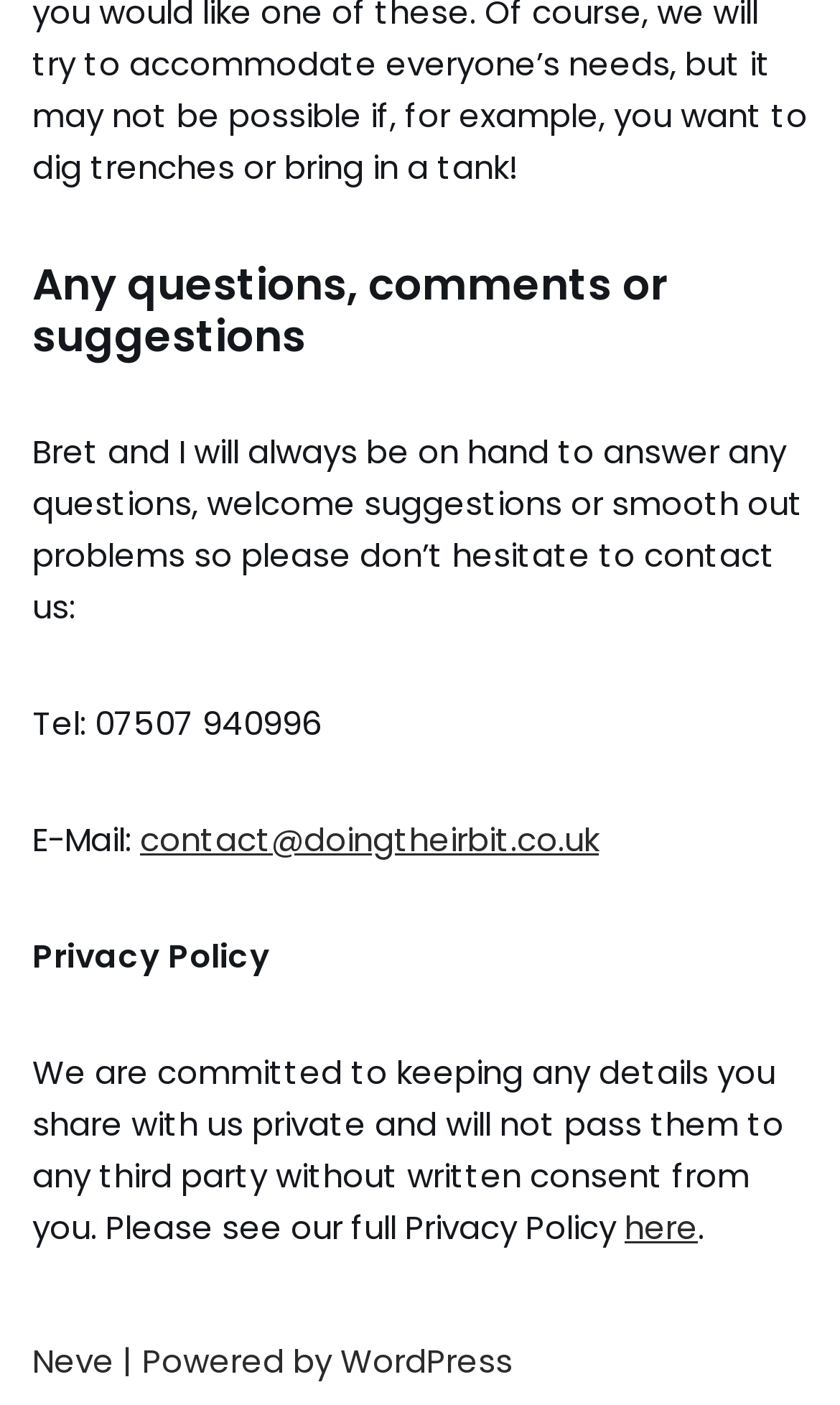Provide a one-word or brief phrase answer to the question:
What is the name of the person mentioned on the webpage?

Neve